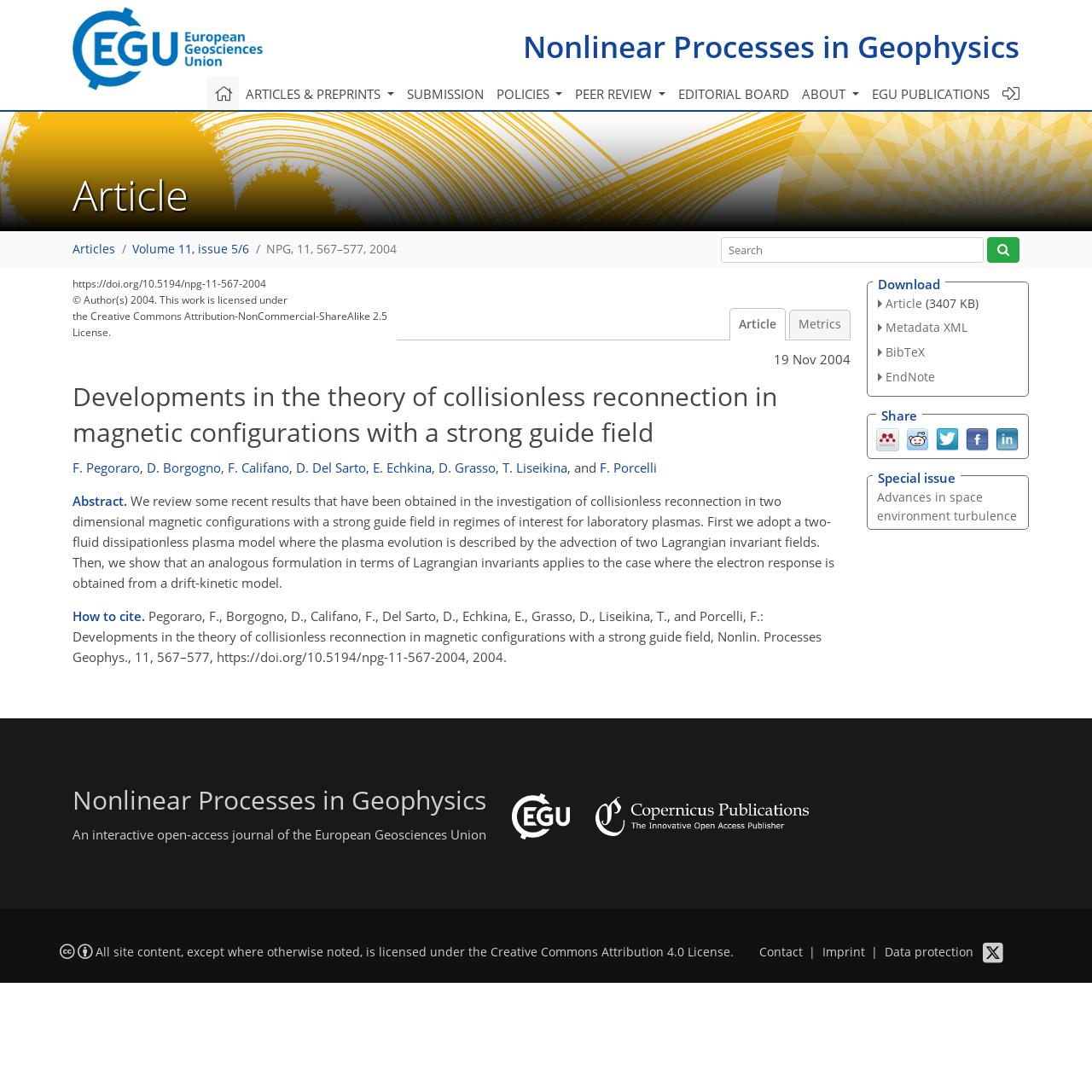Please give a succinct answer using a single word or phrase:
What is the name of the journal?

Nonlinear Processes in Geophysics